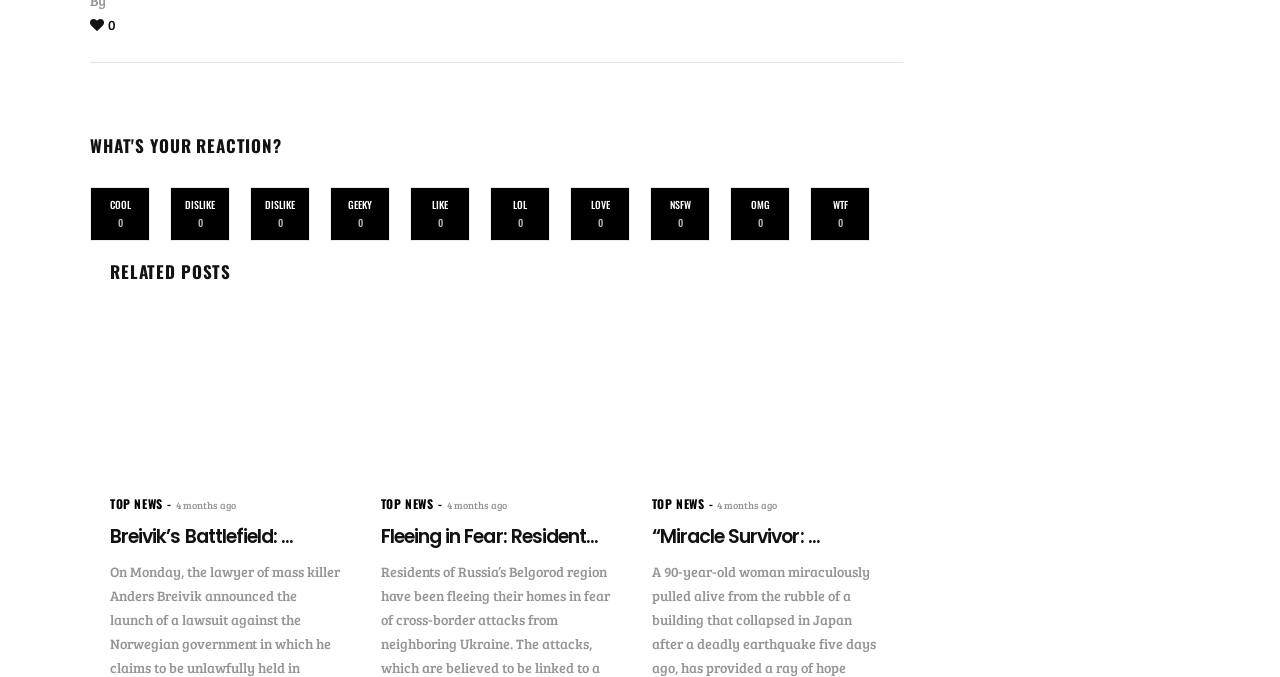Identify the bounding box of the HTML element described as: "Top News".

[0.086, 0.732, 0.127, 0.757]